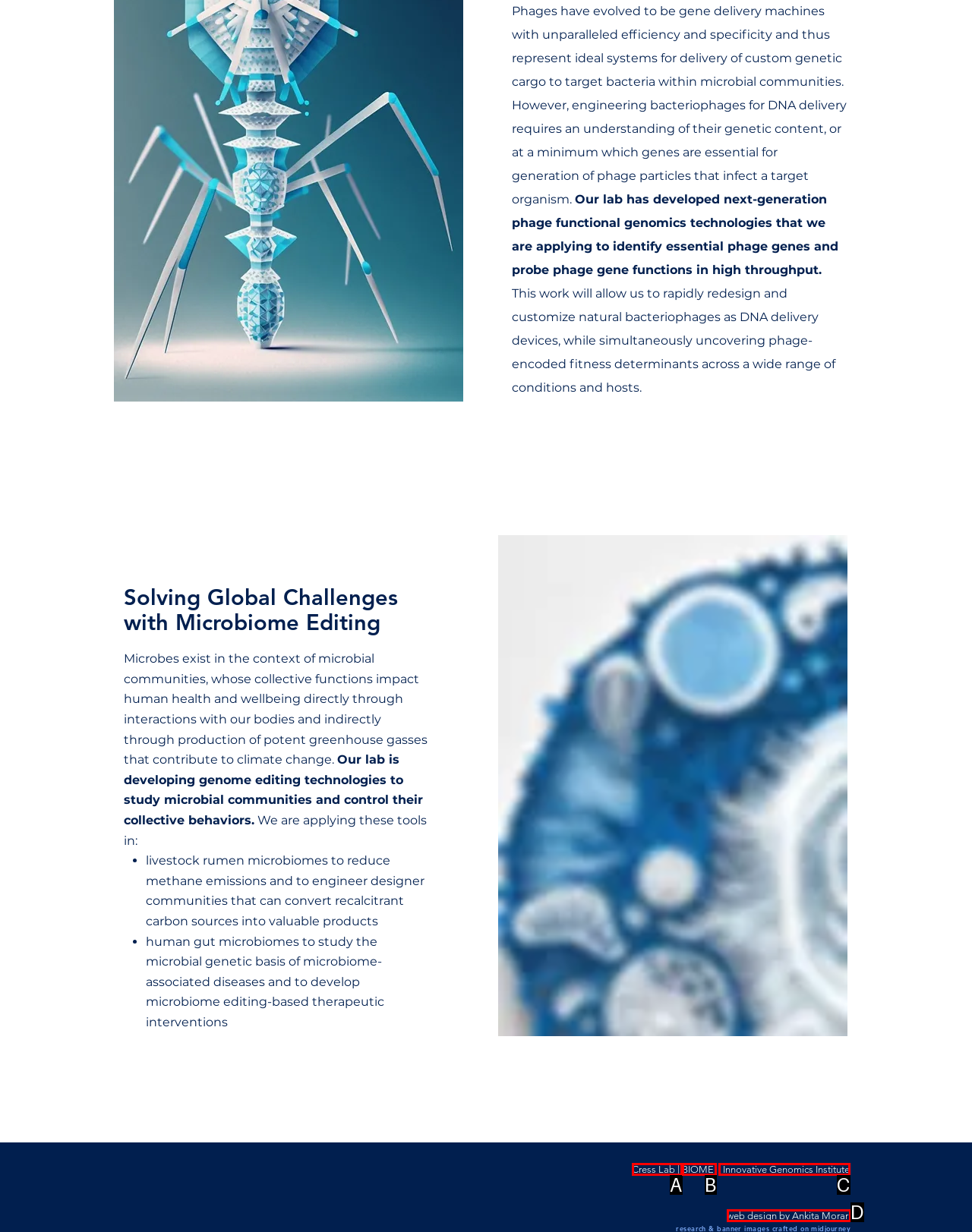Match the following description to the correct HTML element: web design by Ankita Morari Indicate your choice by providing the letter.

D